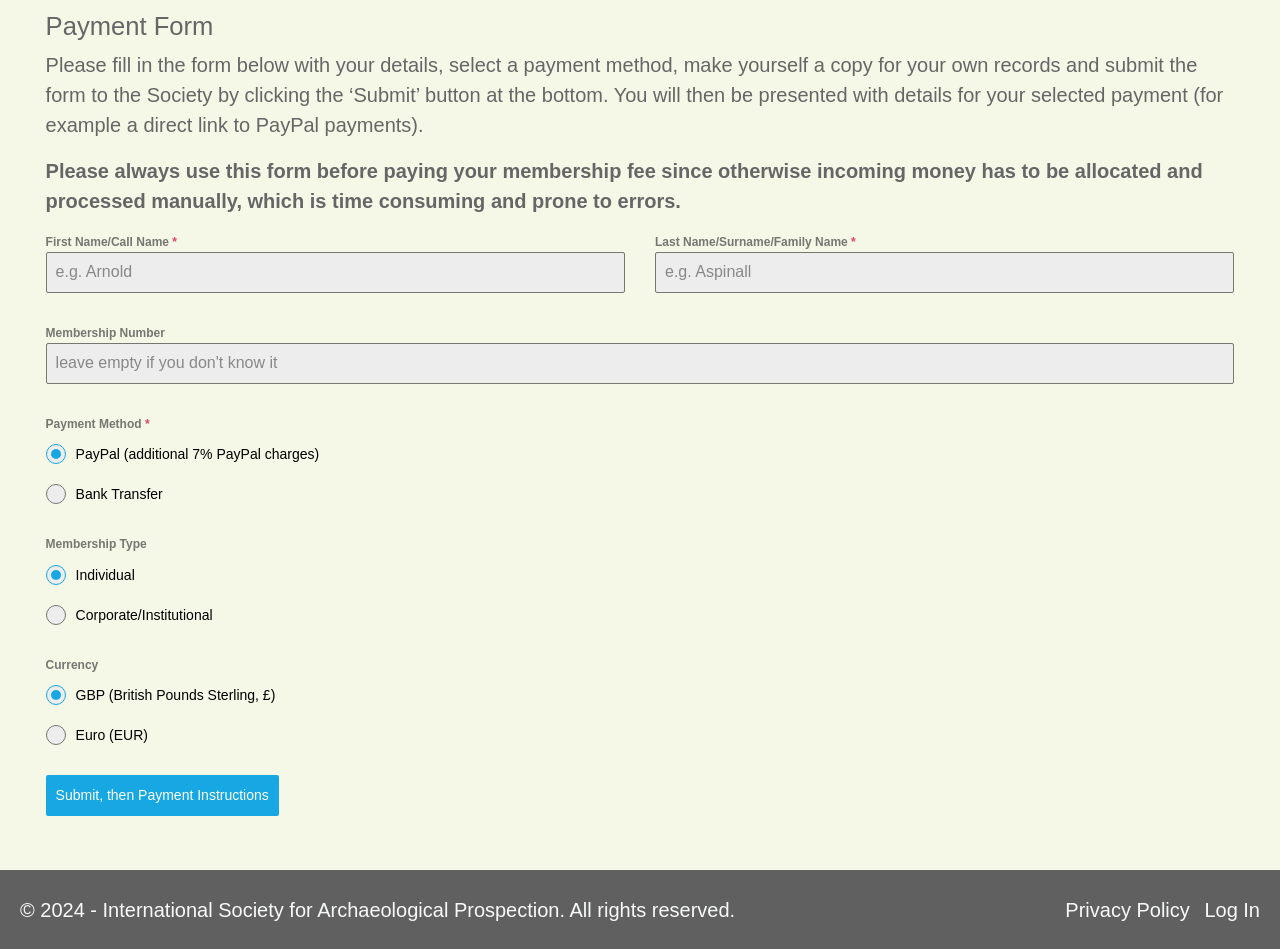Identify the bounding box coordinates for the UI element described by the following text: "Submit, then Payment Instructions". Provide the coordinates as four float numbers between 0 and 1, in the format [left, top, right, bottom].

[0.036, 0.817, 0.218, 0.859]